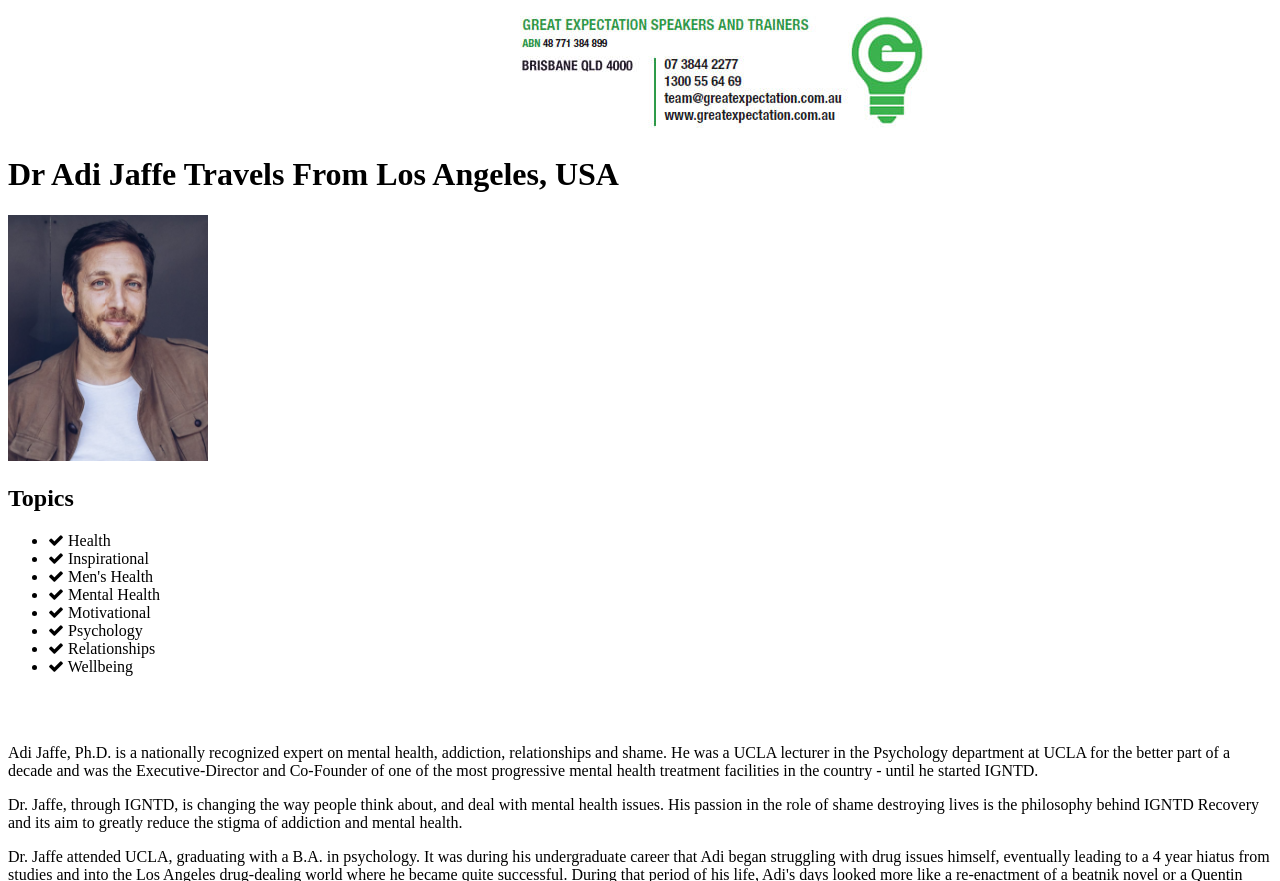Explain in detail what you observe on this webpage.

The webpage is about Dr. Adi Jaffe, a nationally recognized expert in mental health, addiction, relationships, and shame. At the top, there is a heading that reads "Dr. Adi Jaffe Travels From Los Angeles, USA". Below this heading, there is another heading titled "Topics", which is followed by a list of topics including Health, Inspirational, Mental Health, Motivational, Psychology, Relationships, and Wellbeing. Each topic is marked with a bullet point and is positioned in a vertical list.

Below the list of topics, there is a paragraph of text that provides a brief biography of Dr. Adi Jaffe, mentioning his background as a UCLA lecturer and the Executive-Director and Co-Founder of a mental health treatment facility. This paragraph is positioned near the middle of the page.

Further down, there is another paragraph of text that describes Dr. Jaffe's work through IGNTD, a organization that aims to change the way people think about and deal with mental health issues, with a focus on reducing the stigma of addiction and mental health. This paragraph is positioned near the bottom of the page.